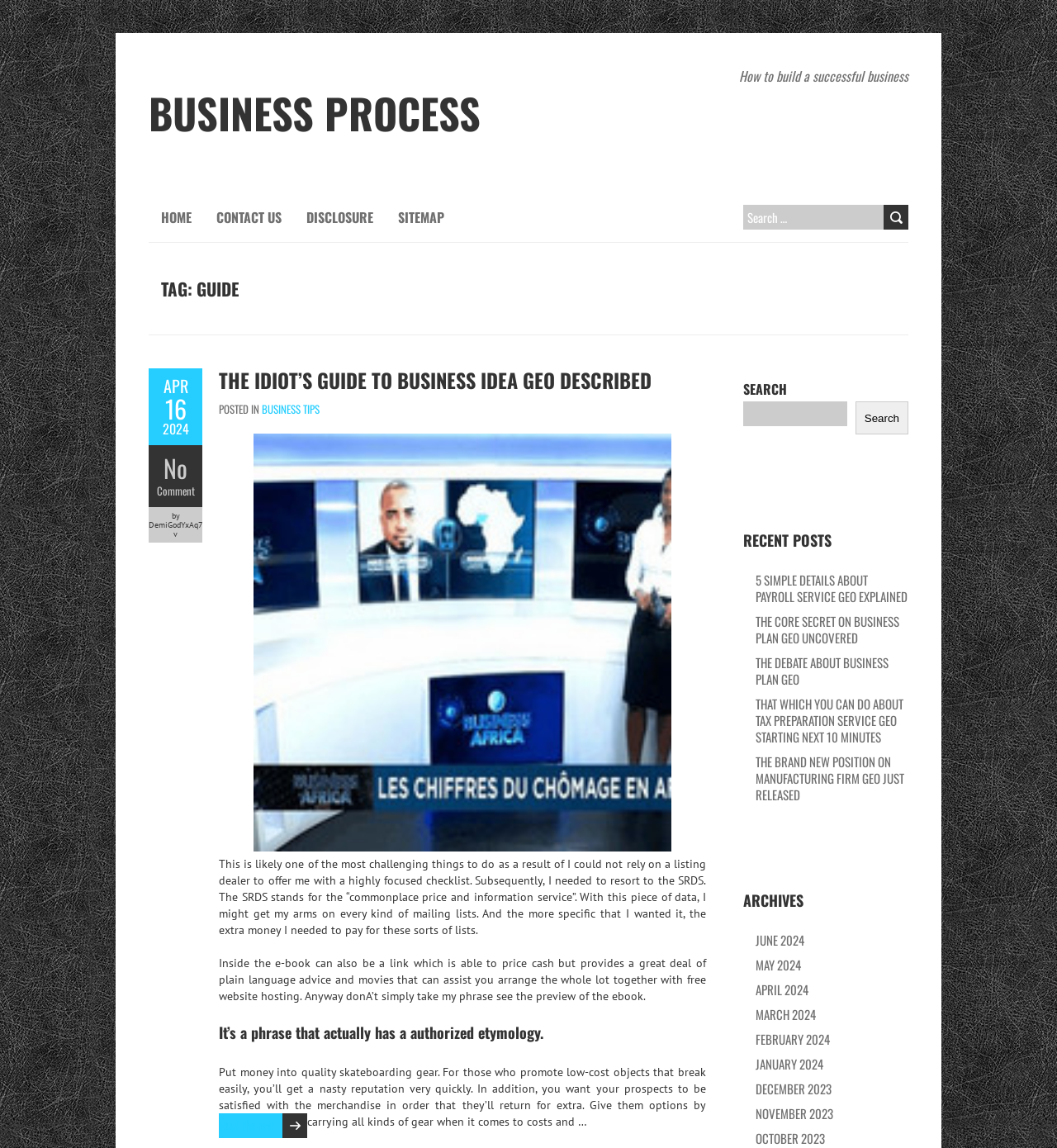Locate the bounding box coordinates of the area that needs to be clicked to fulfill the following instruction: "Check Crisis Management: Navigating Challenges as a Franchisee". The coordinates should be in the format of four float numbers between 0 and 1, namely [left, top, right, bottom].

None